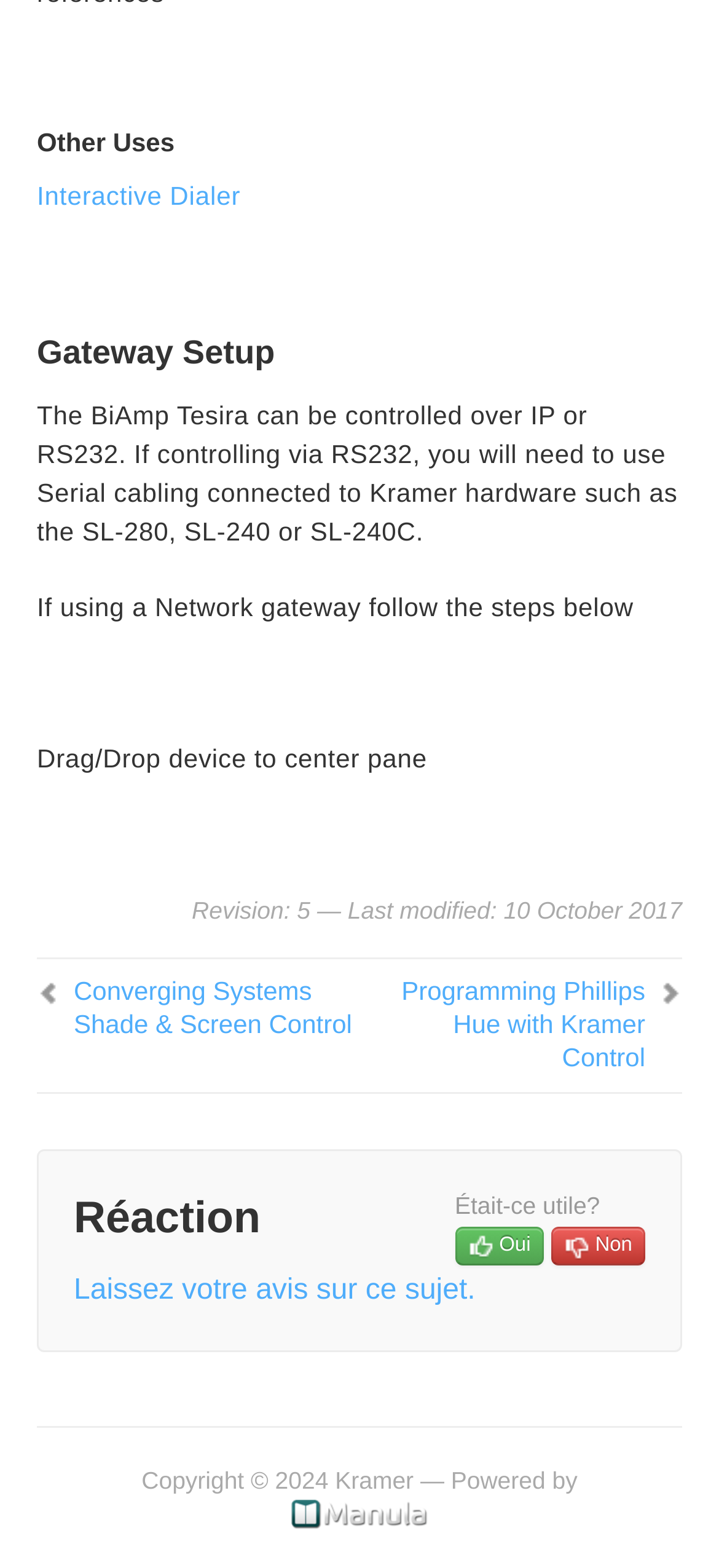How many links are there on this webpage?
Based on the image, answer the question with a single word or brief phrase.

37